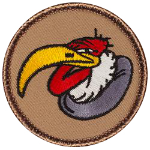Who can participate in the Angry Buzzards Patrol's activities?
Based on the content of the image, thoroughly explain and answer the question.

According to the caption, the Angry Buzzards Patrol welcomes any troop committee member or youth-serving position to take part in its activities and don the patch, further enriching the troop's community spirit.